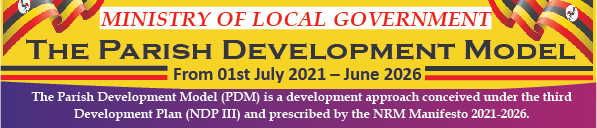Based on the image, give a detailed response to the question: What is the Parish Development Model part of?

The Parish Development Model is part of the third Development Plan (NDP III), as stated in the description beneath the title, which explains the context and alignment of the initiative.